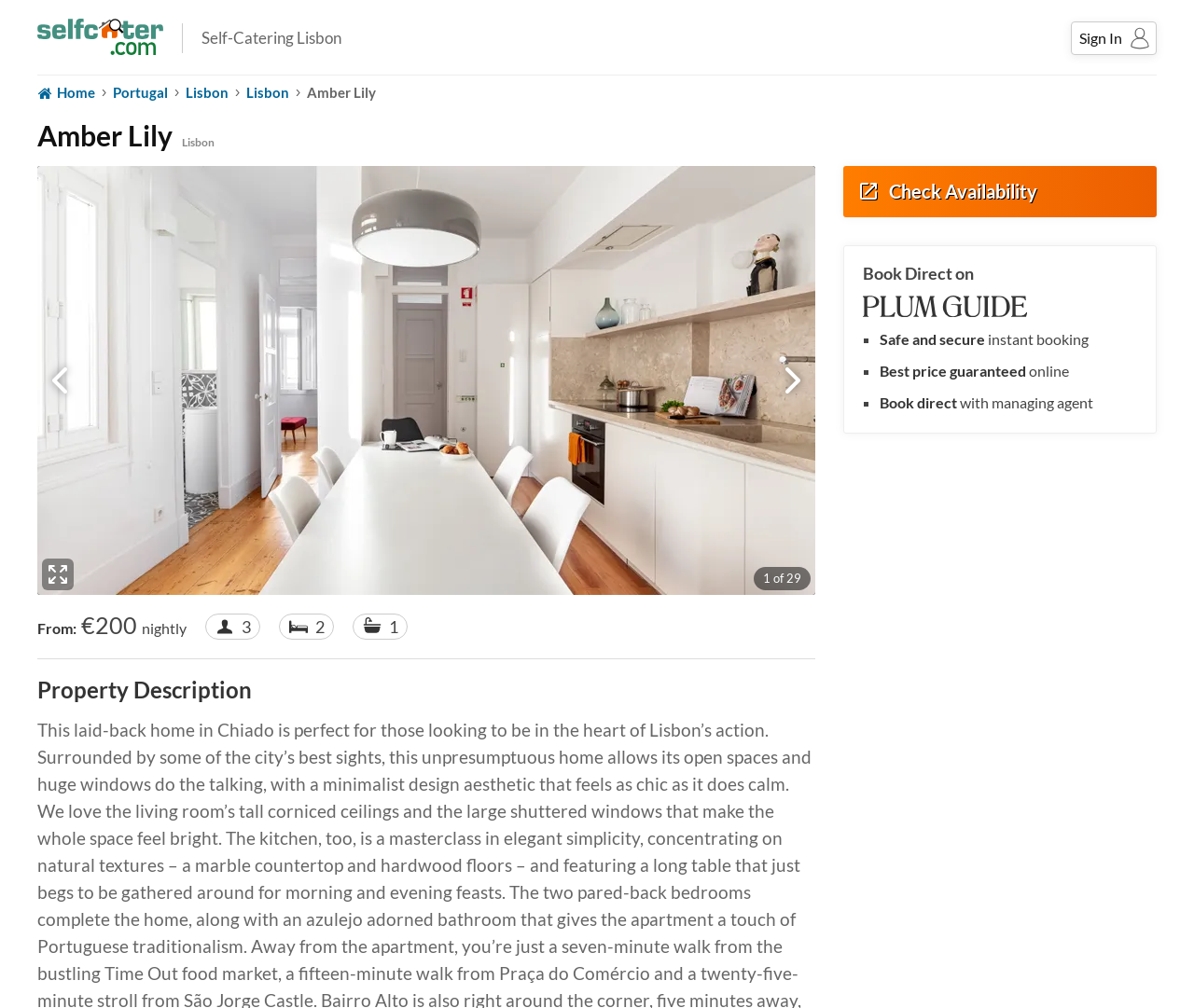Identify the bounding box coordinates of the area that should be clicked in order to complete the given instruction: "Click on Sign In". The bounding box coordinates should be four float numbers between 0 and 1, i.e., [left, top, right, bottom].

[0.897, 0.021, 0.969, 0.055]